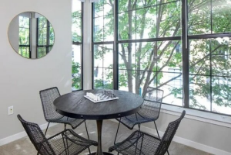Please answer the following question using a single word or phrase: 
How many chairs are surrounding the table?

Four